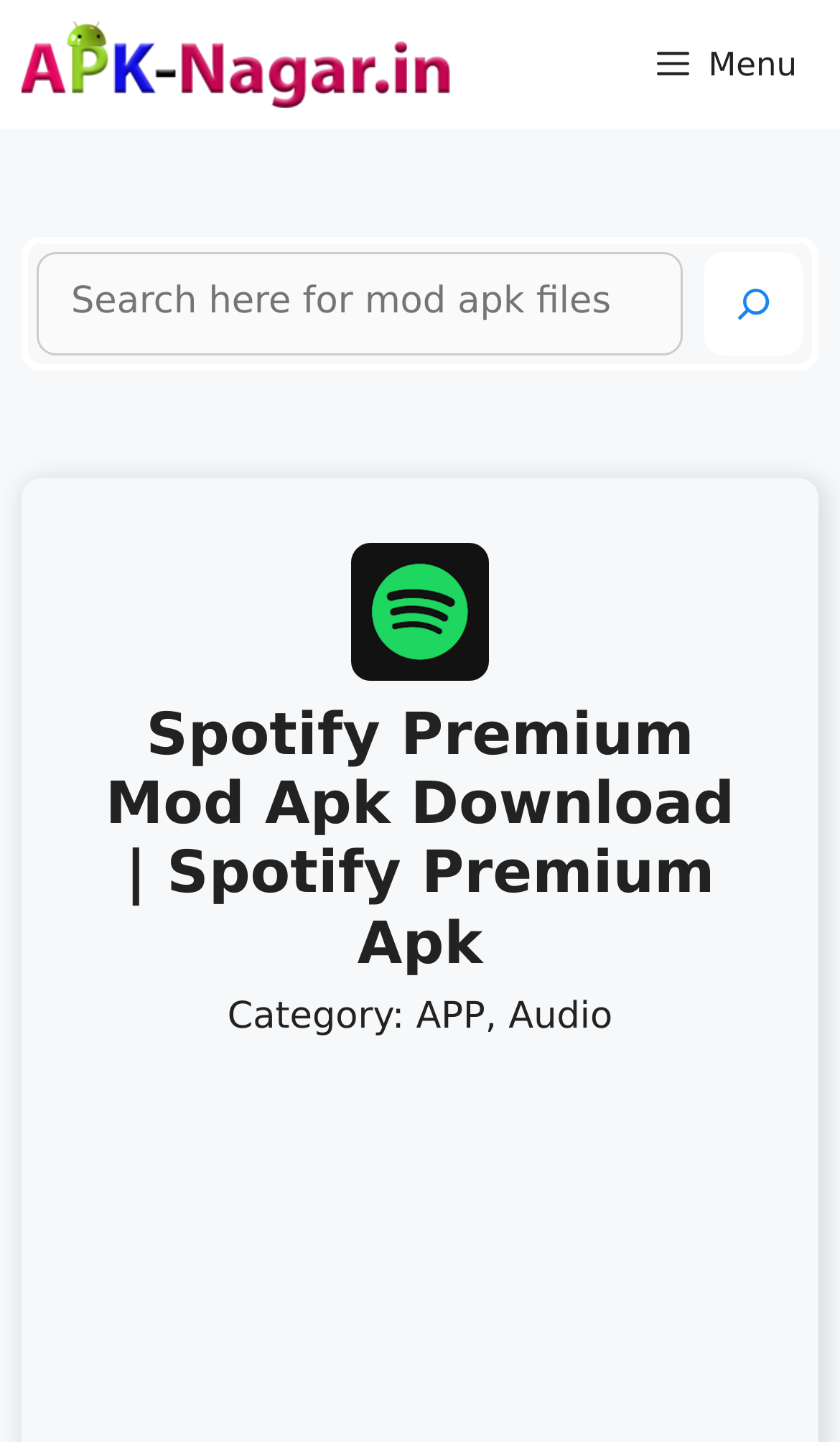Please examine the image and answer the question with a detailed explanation:
What is the purpose of the search box?

I inferred the purpose of the search box by its placeholder text 'When autocomplete results are available use up and down arrows to review and enter to go to the desired page.' and the presence of a search button next to it, indicating that it is used to search for something.